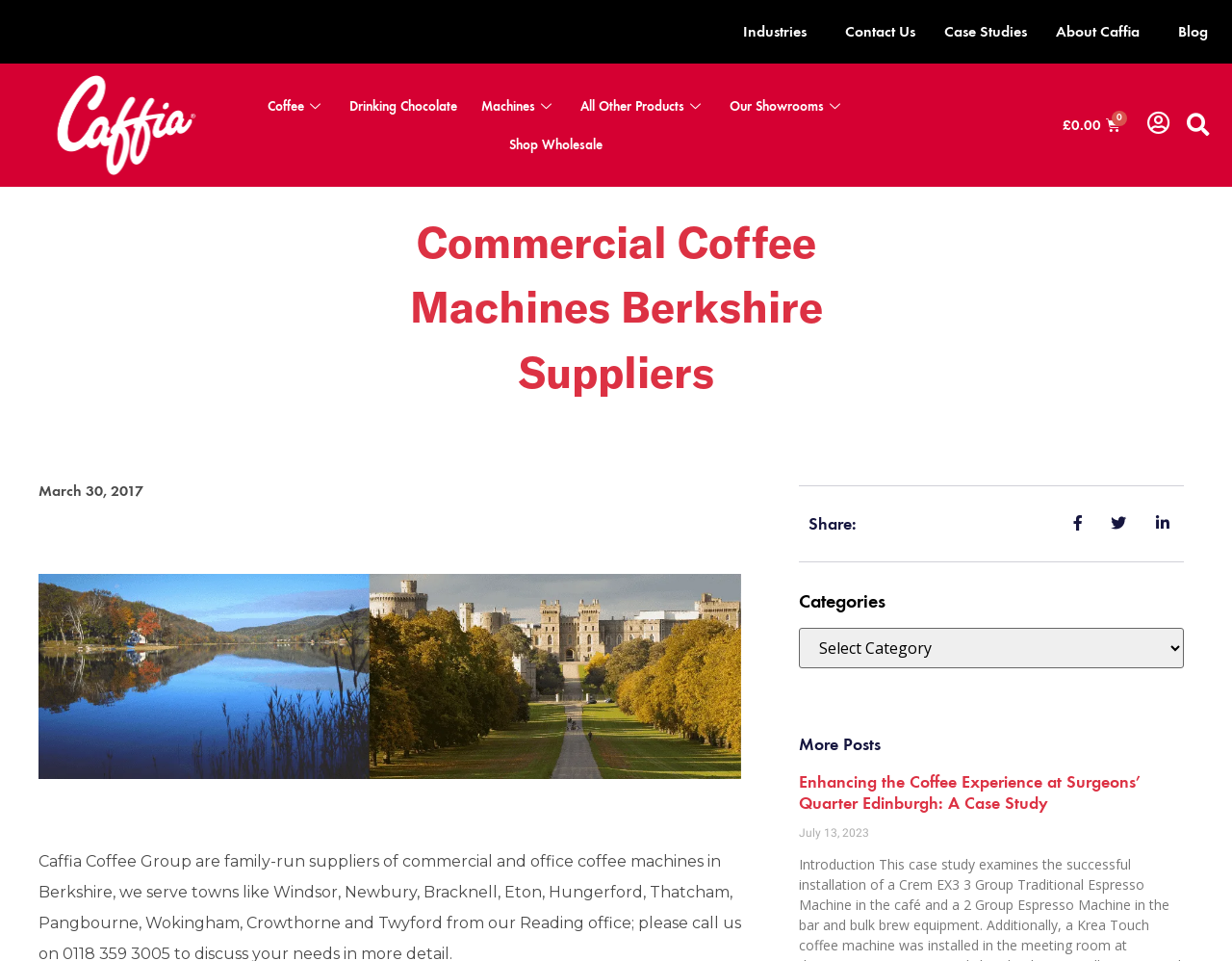Please identify the coordinates of the bounding box for the clickable region that will accomplish this instruction: "Explore the Case Studies".

[0.755, 0.01, 0.845, 0.056]